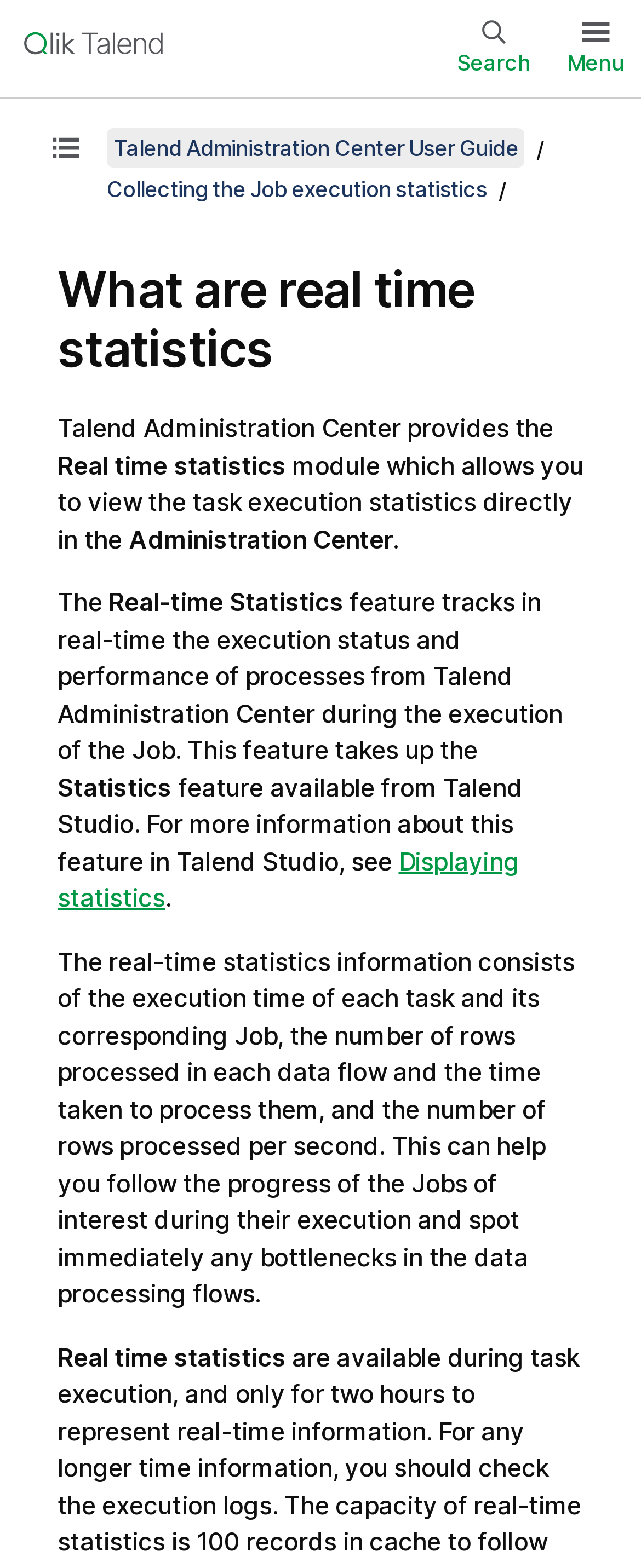Given the element description, predict the bounding box coordinates in the format (top-left x, top-left y, bottom-right x, bottom-right y). Make sure all values are between 0 and 1. Here is the element description: Collecting the Job execution statistics

[0.167, 0.112, 0.76, 0.128]